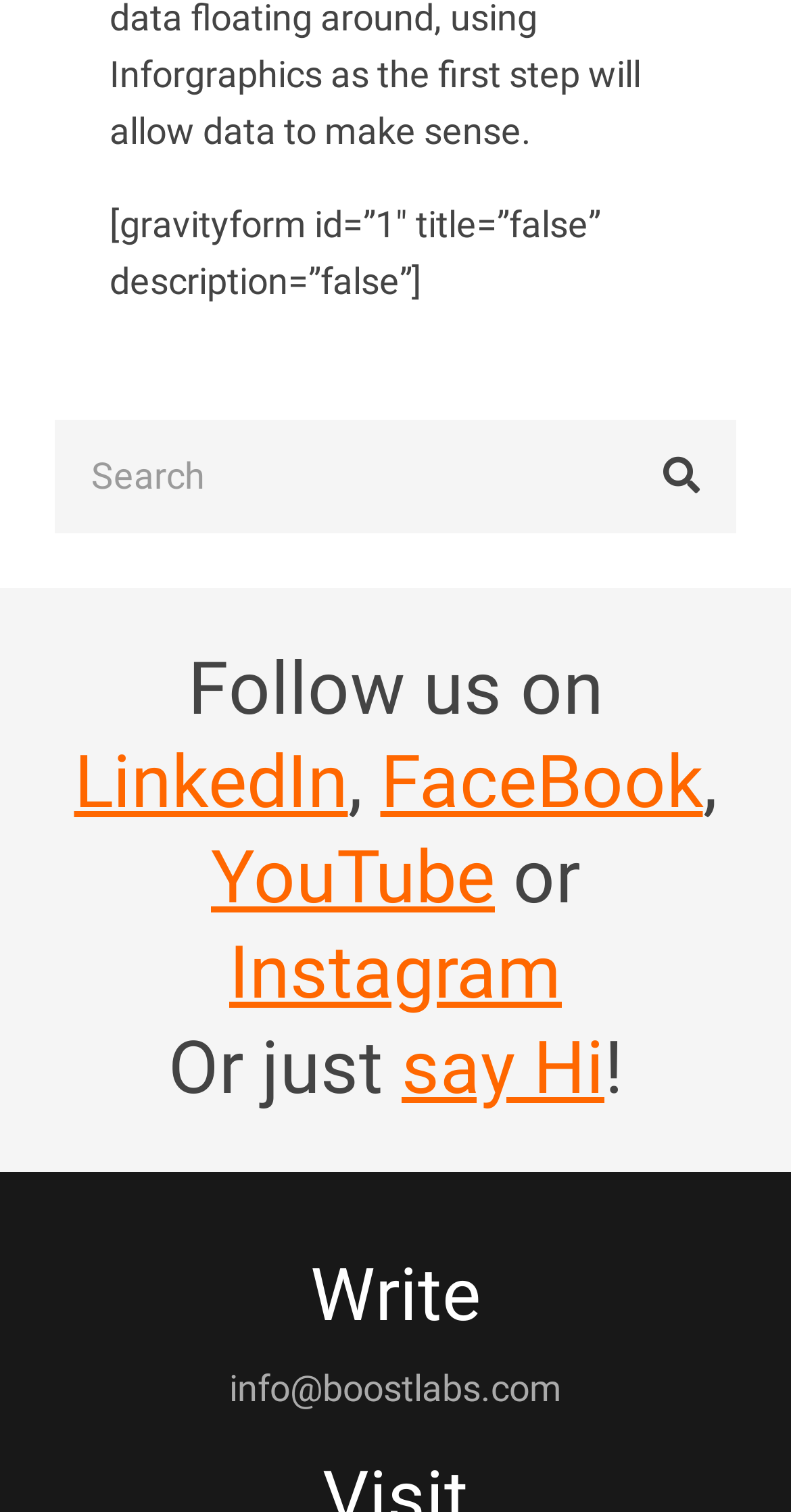What is the last sentence on the webpage?
Using the information from the image, answer the question thoroughly.

The last sentence on the webpage is 'Or just say Hi!', which is an invitation to users to initiate contact or communication with the website owners or administrators.